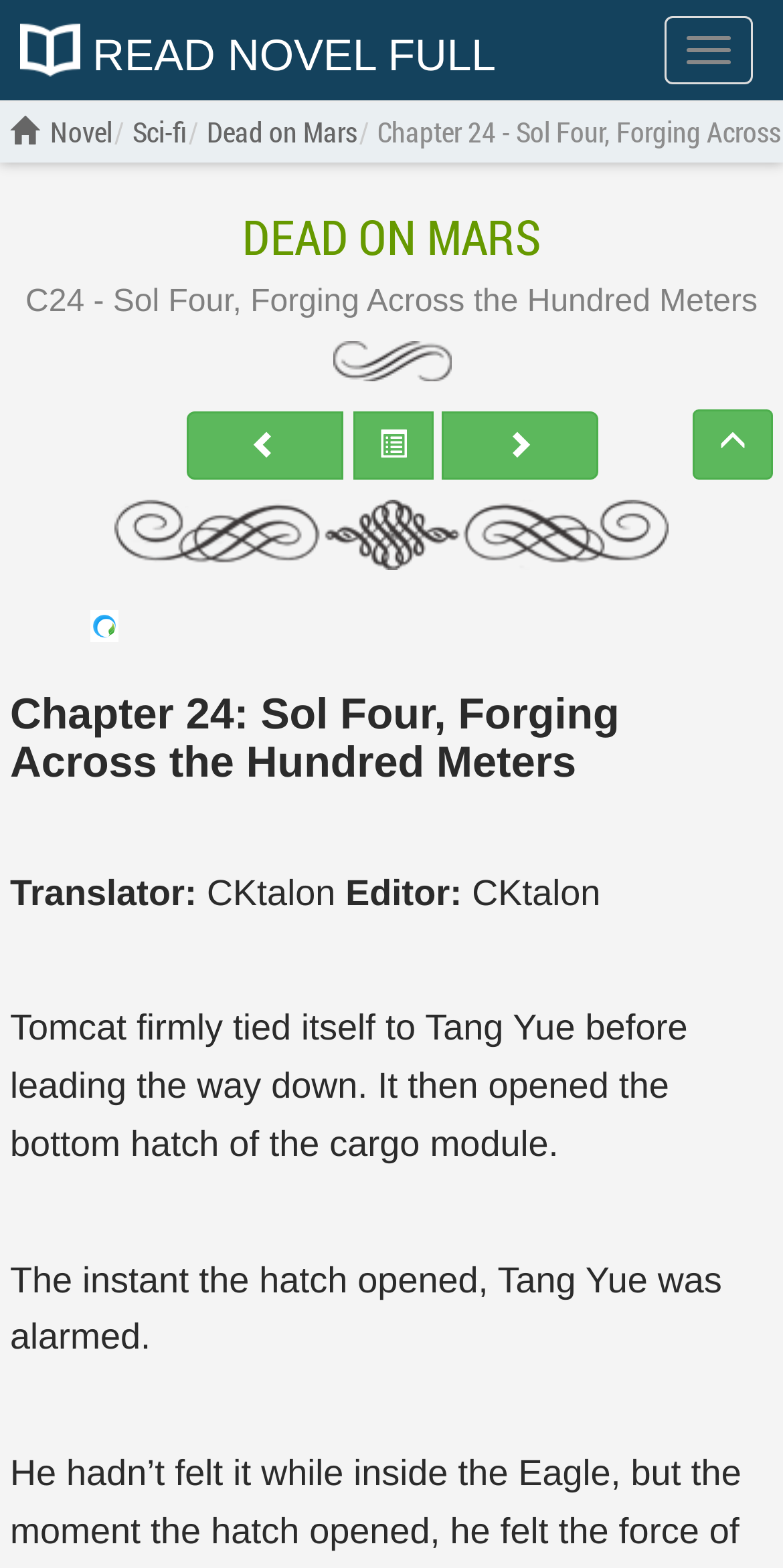What is the name of the novel being read?
Carefully analyze the image and provide a thorough answer to the question.

I determined the answer by looking at the heading element 'Dead on Mars' which is a prominent element on the webpage, indicating that it is the title of the novel being read.